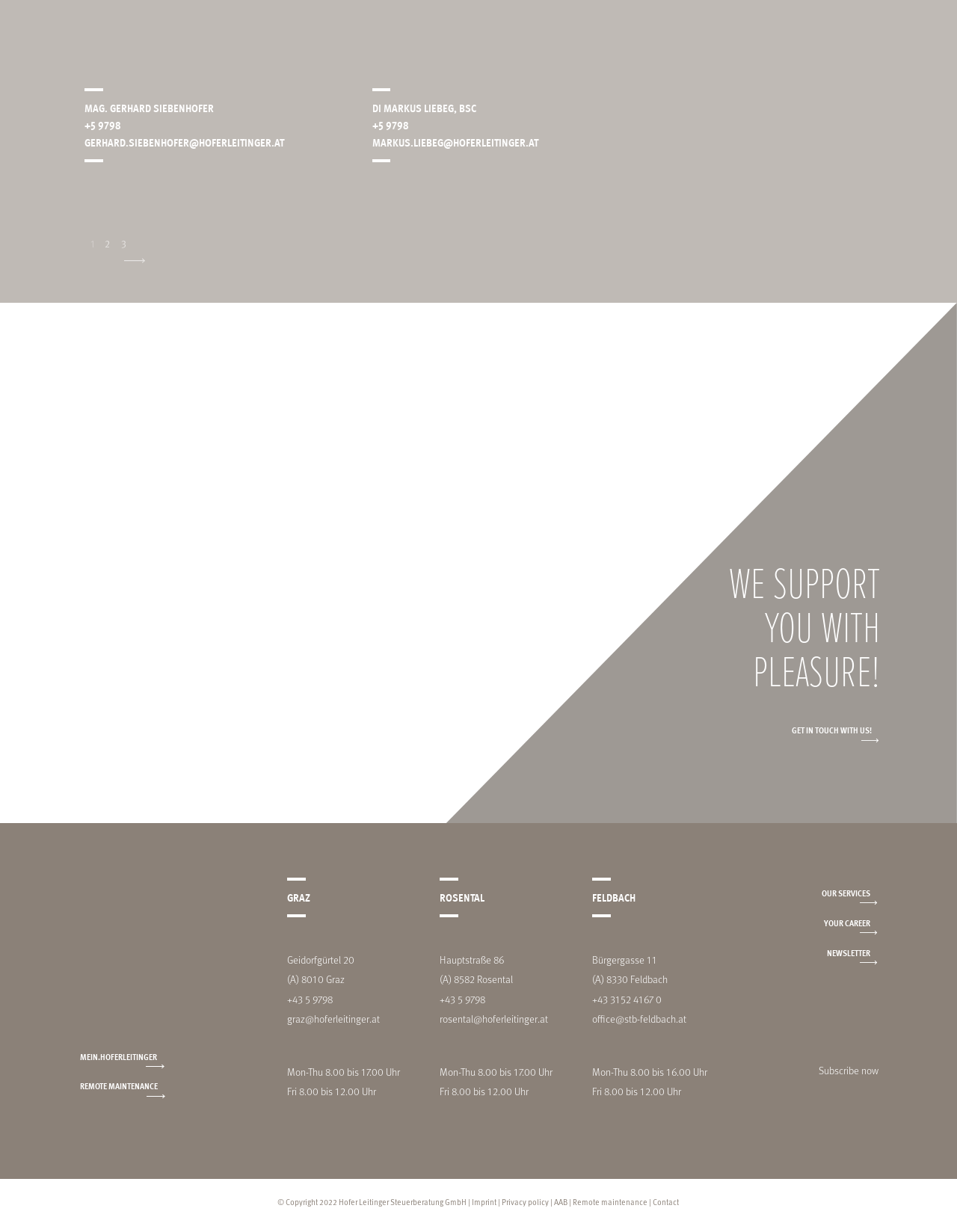Locate the bounding box of the UI element described in the following text: "Remote maintenance".

[0.083, 0.869, 0.173, 0.893]